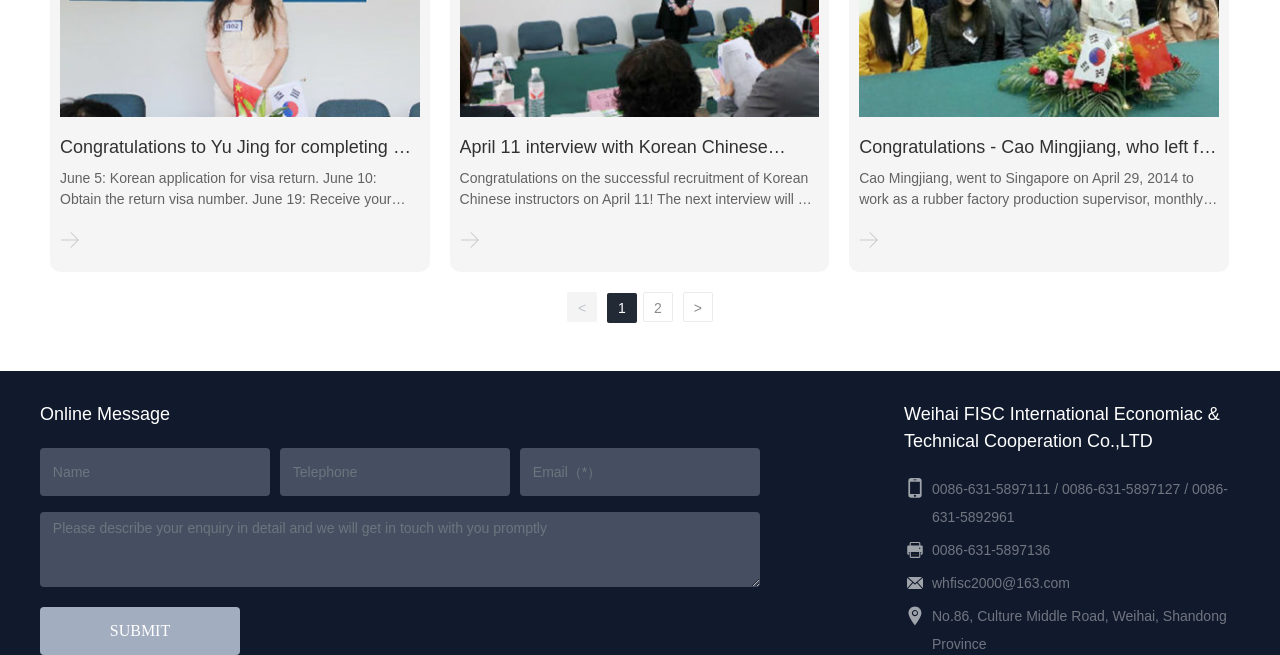Please identify the bounding box coordinates of the element's region that I should click in order to complete the following instruction: "Send an email to whfisc2000@163.com". The bounding box coordinates consist of four float numbers between 0 and 1, i.e., [left, top, right, bottom].

[0.728, 0.877, 0.836, 0.902]